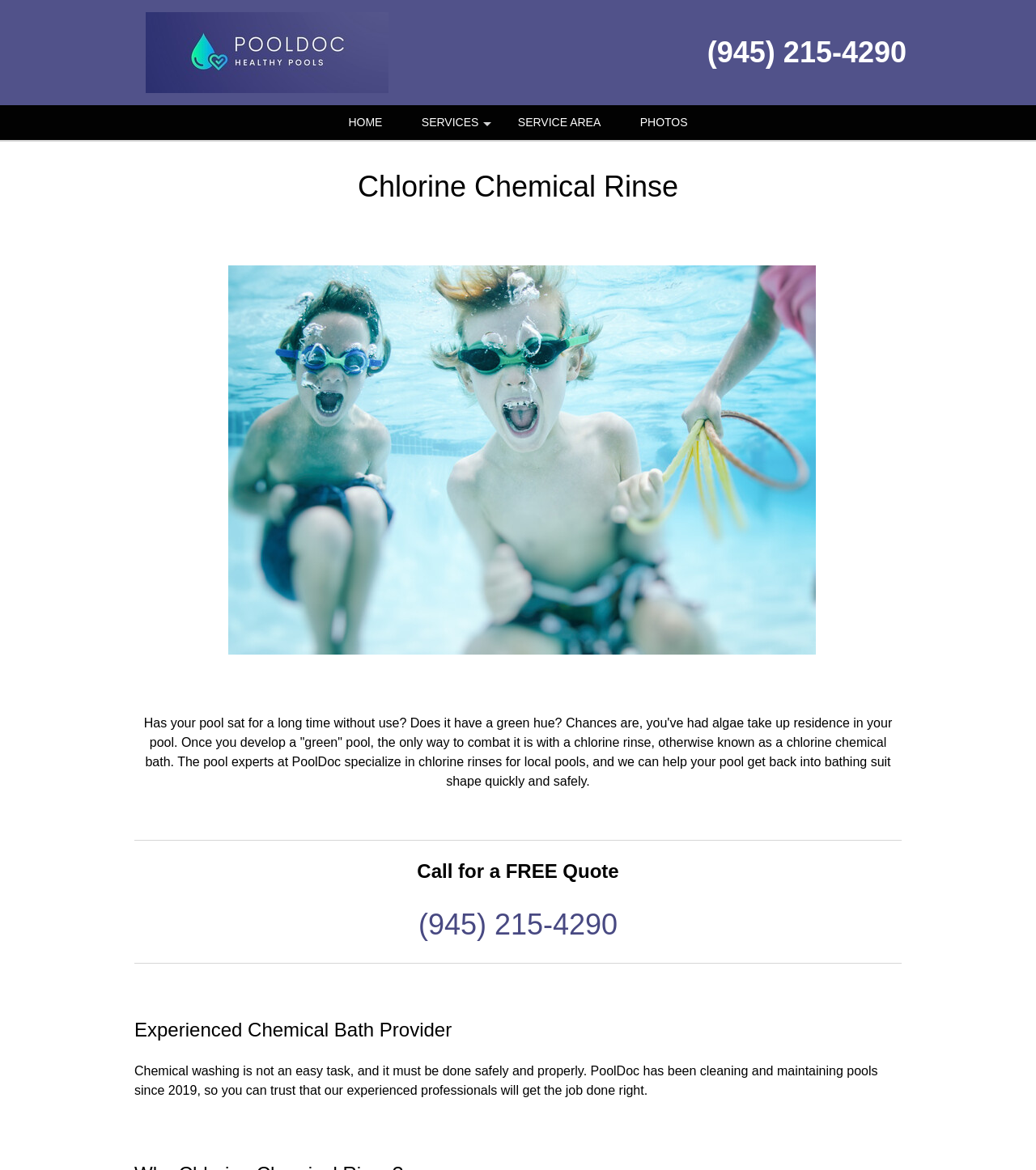What is the phone number to call for a free quote?
Please answer using one word or phrase, based on the screenshot.

(945) 215-4290